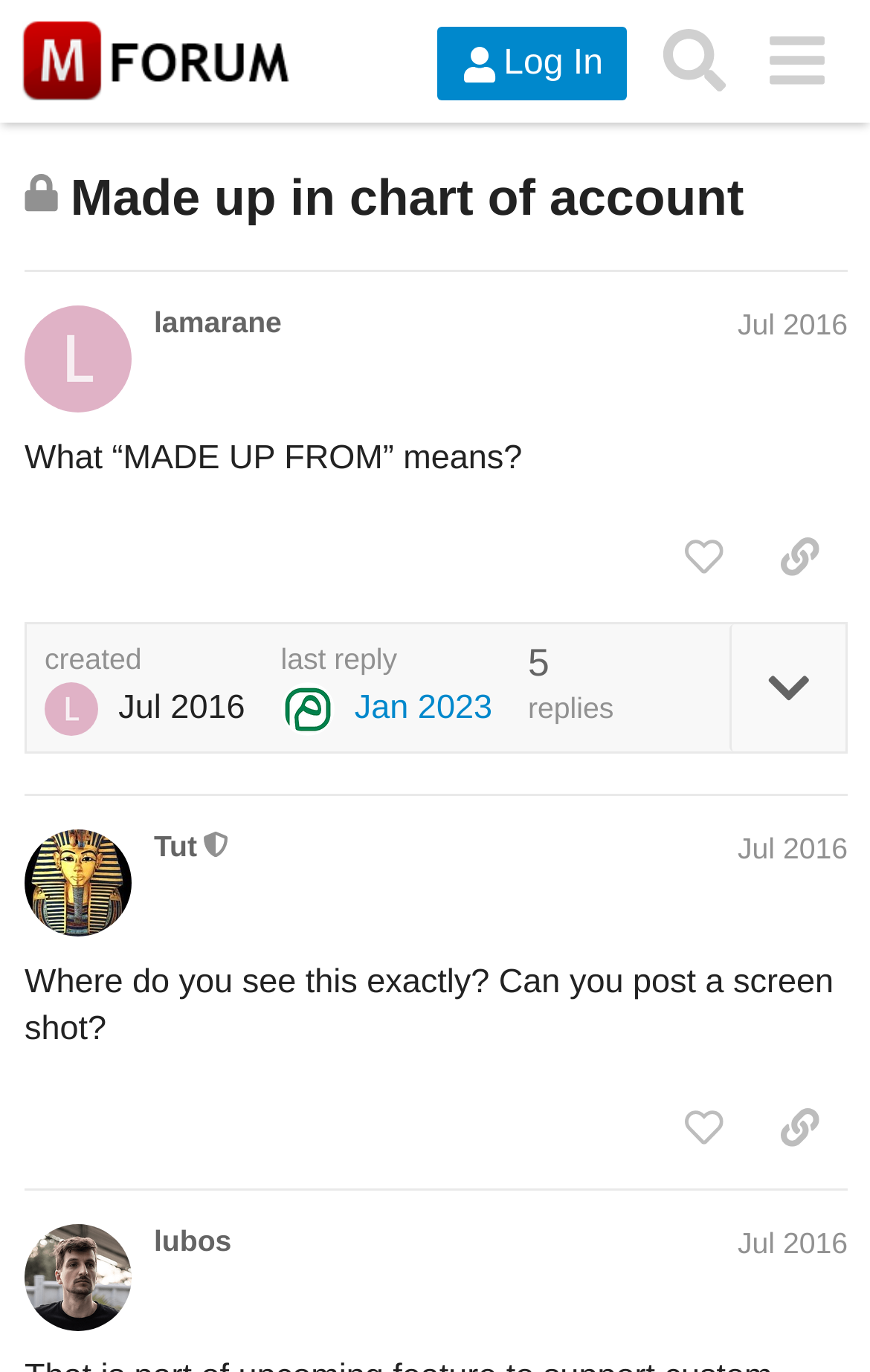Can you specify the bounding box coordinates for the region that should be clicked to fulfill this instruction: "View the post by lamarane".

[0.177, 0.223, 0.974, 0.252]